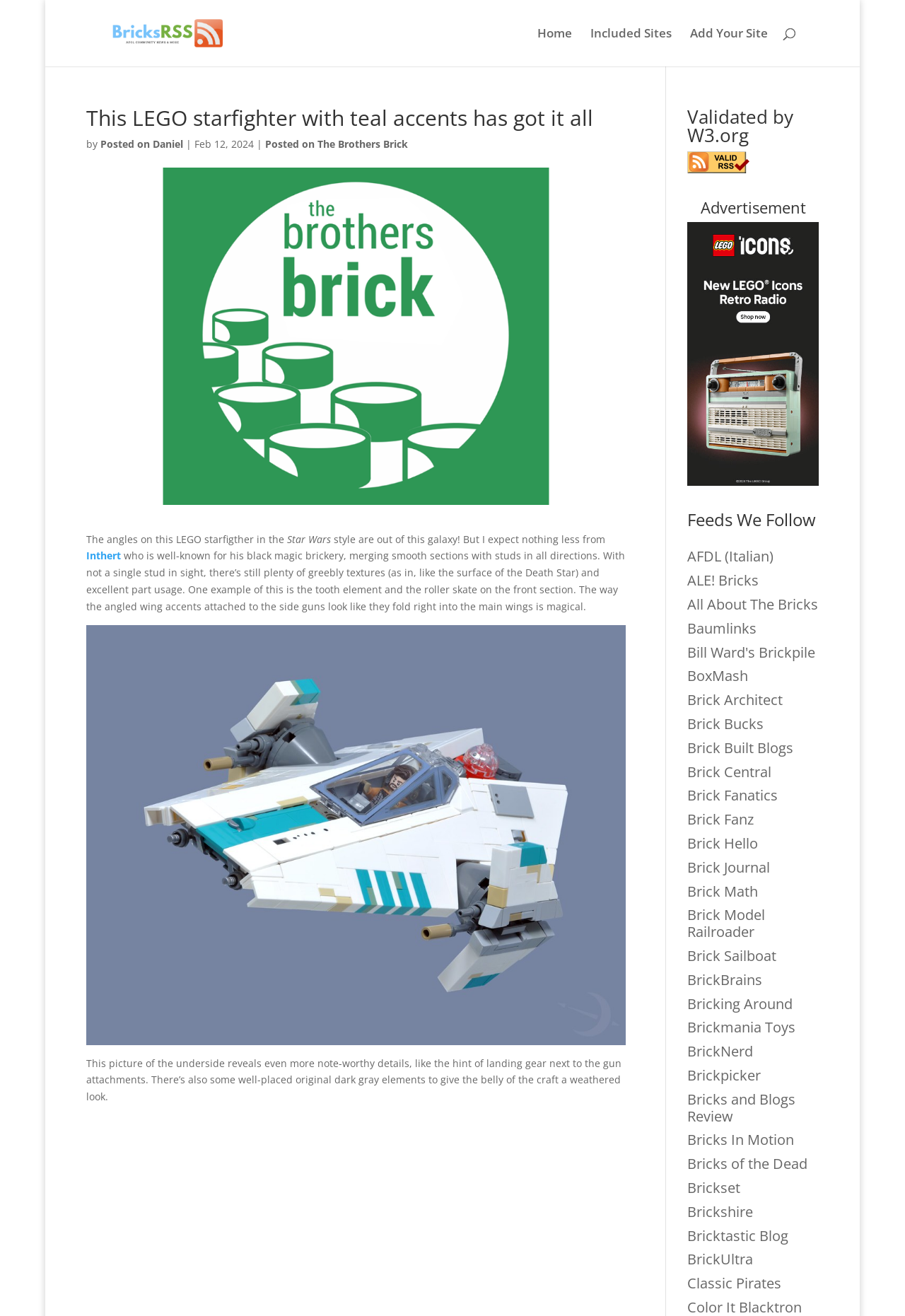Provide a one-word or brief phrase answer to the question:
Who is the author of the post?

Daniel